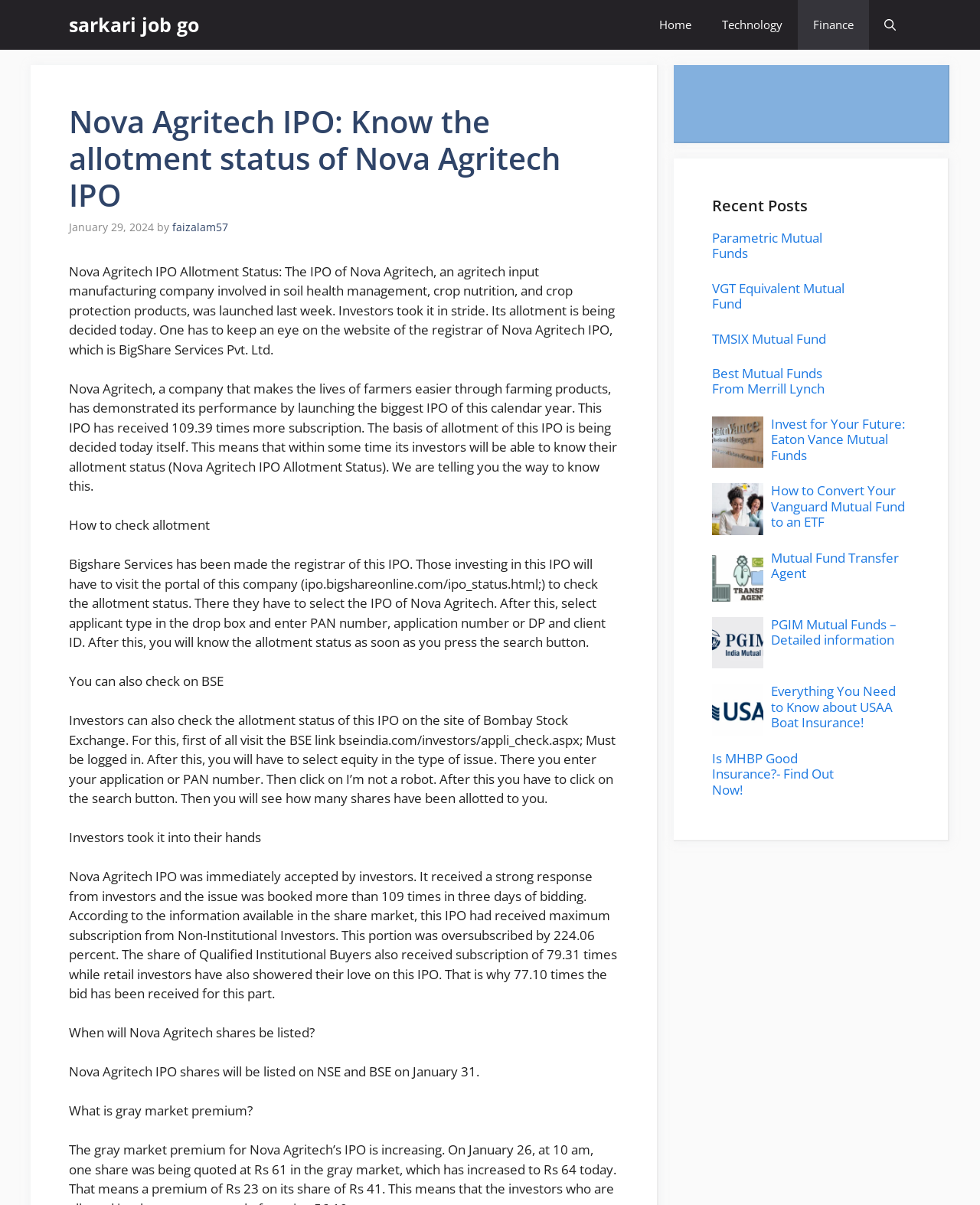Identify the bounding box coordinates for the element you need to click to achieve the following task: "Click on 'Technology'". The coordinates must be four float values ranging from 0 to 1, formatted as [left, top, right, bottom].

[0.721, 0.0, 0.814, 0.041]